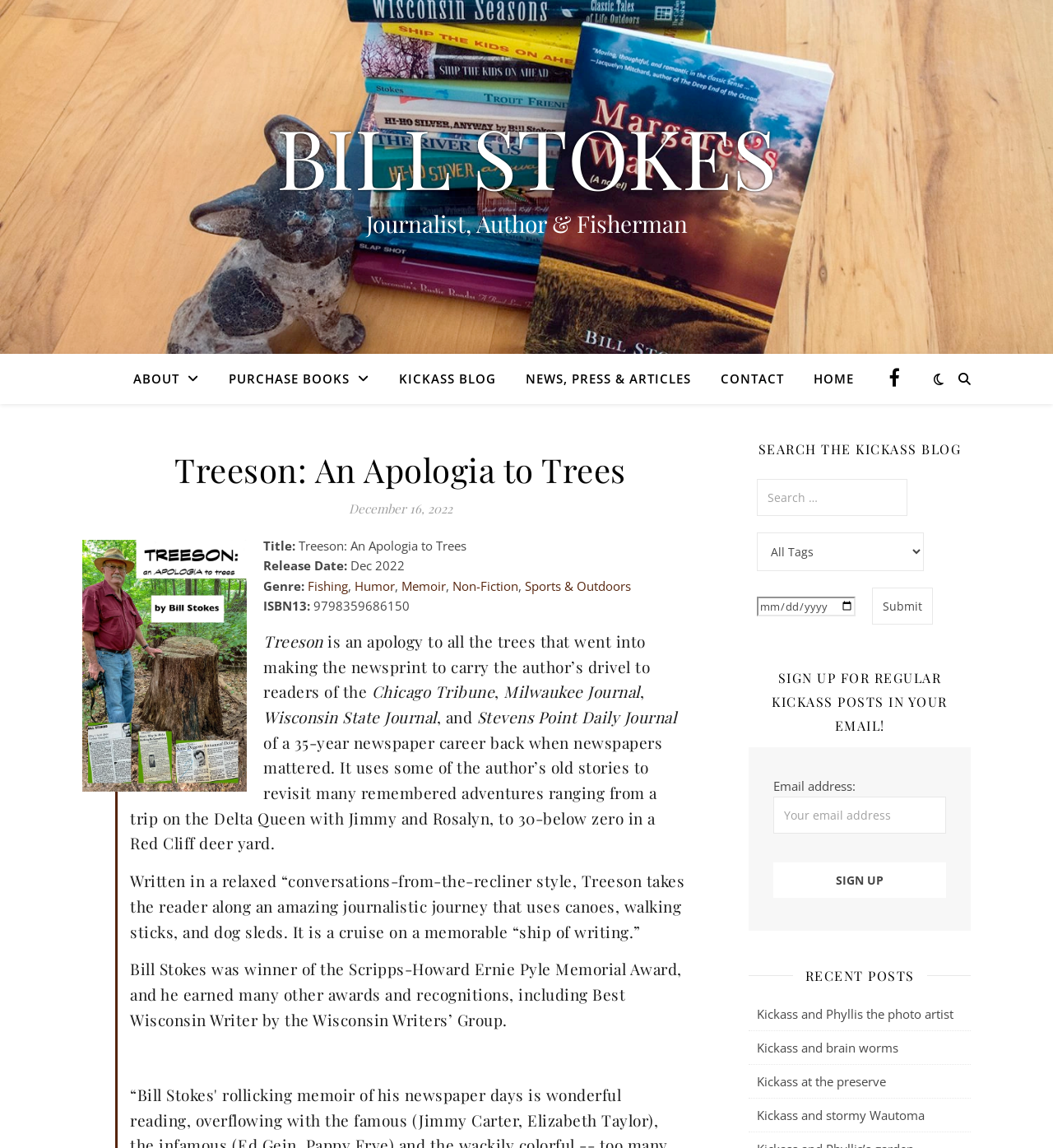Locate the UI element described by News, Press & Articles and provide its bounding box coordinates. Use the format (top-left x, top-left y, bottom-right x, bottom-right y) with all values as floating point numbers between 0 and 1.

[0.487, 0.308, 0.669, 0.351]